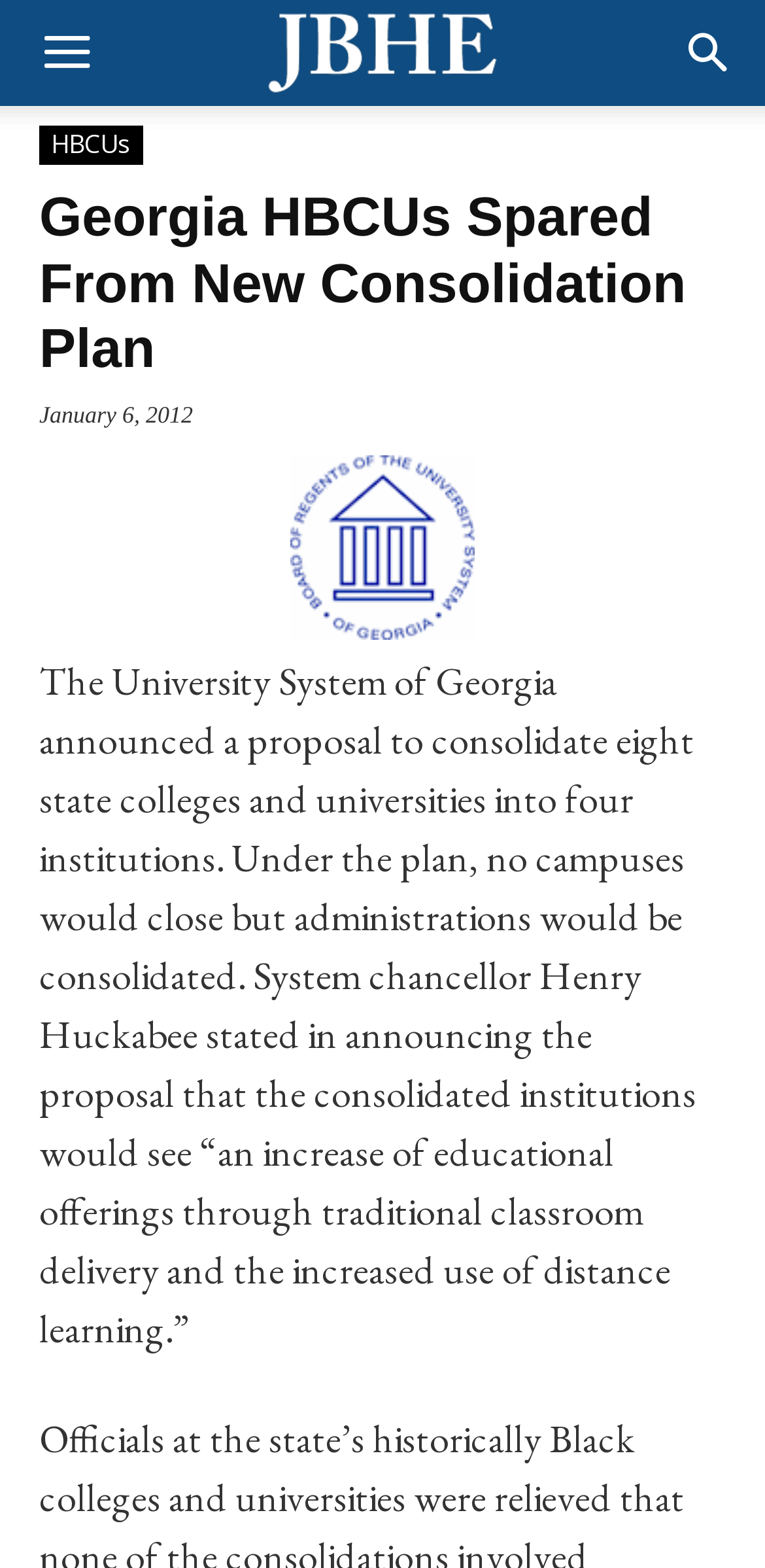What is the principal heading displayed on the webpage?

Georgia HBCUs Spared From New Consolidation Plan